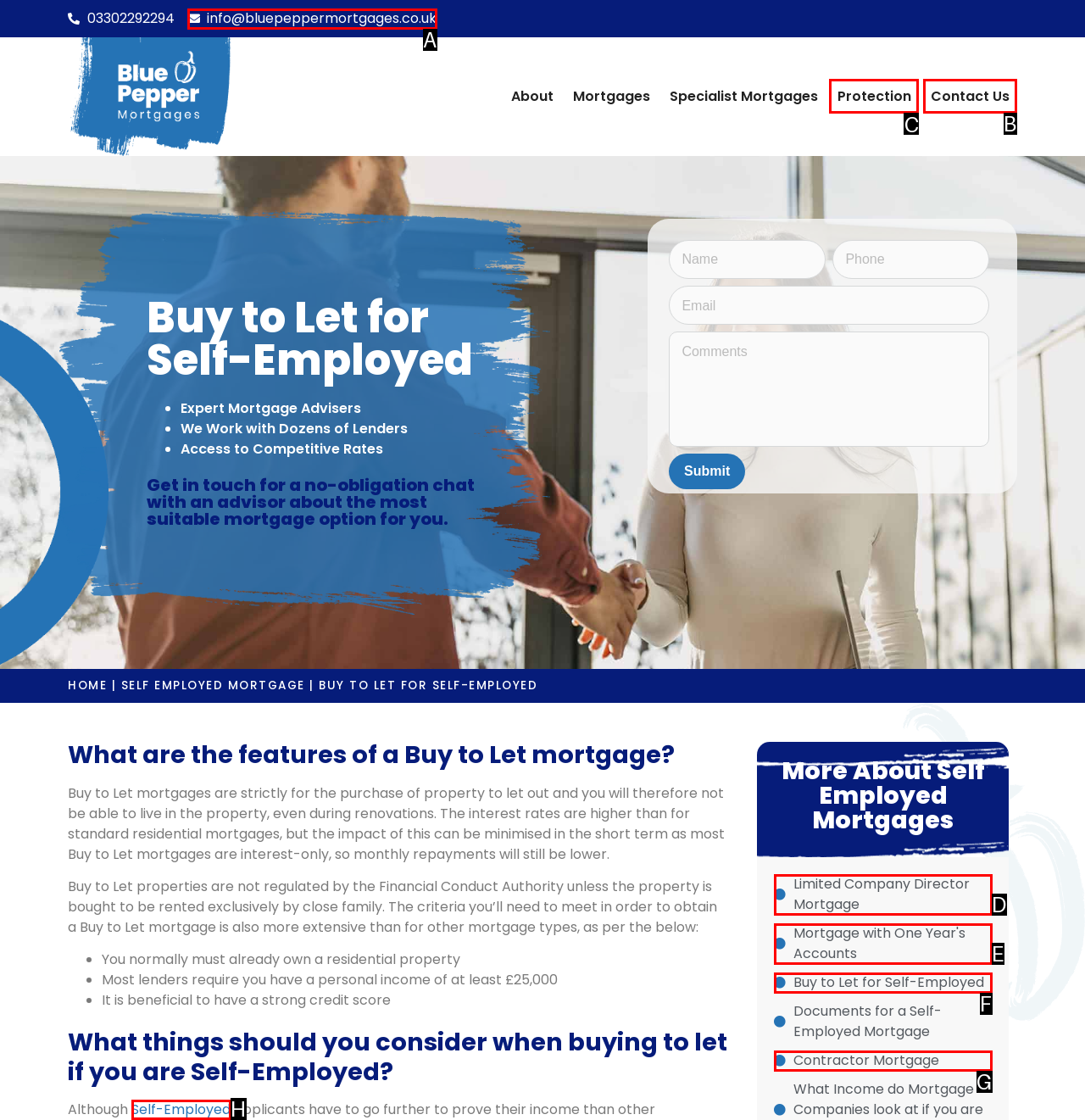Given the instruction: Click the Contact Us link, which HTML element should you click on?
Answer with the letter that corresponds to the correct option from the choices available.

B